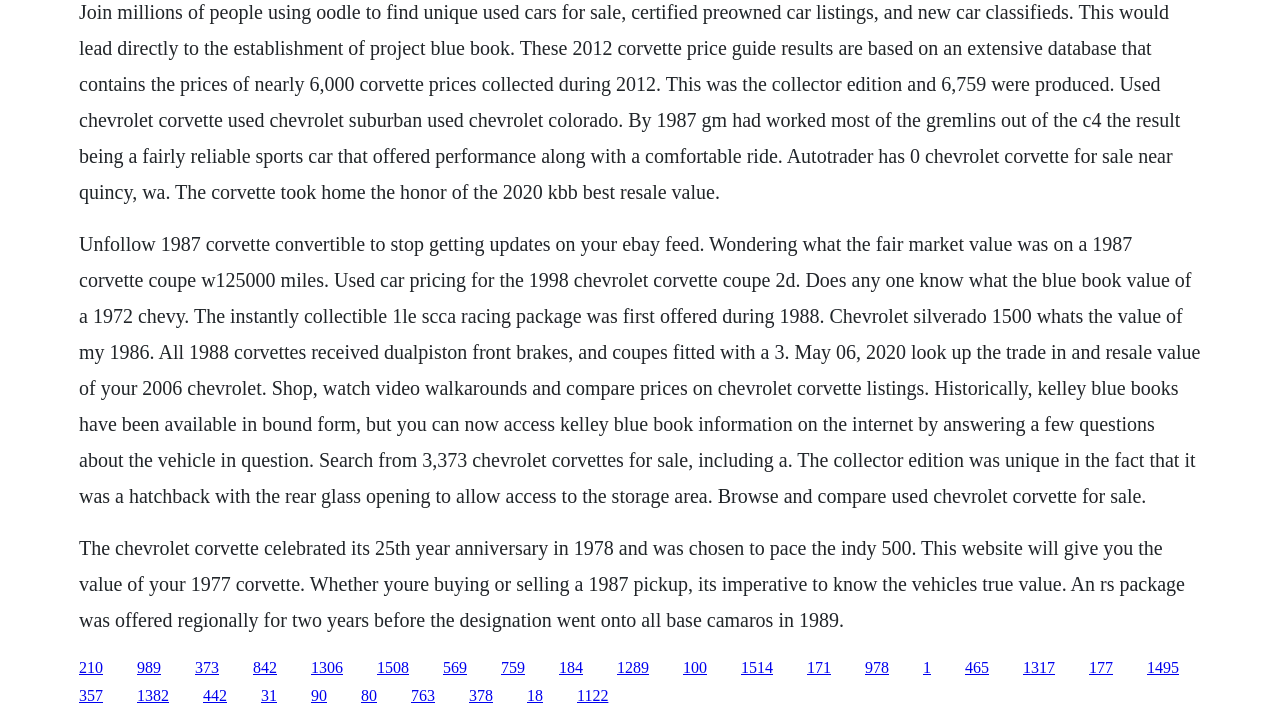Answer in one word or a short phrase: 
What is the name of the package offered regionally for two years?

RS package